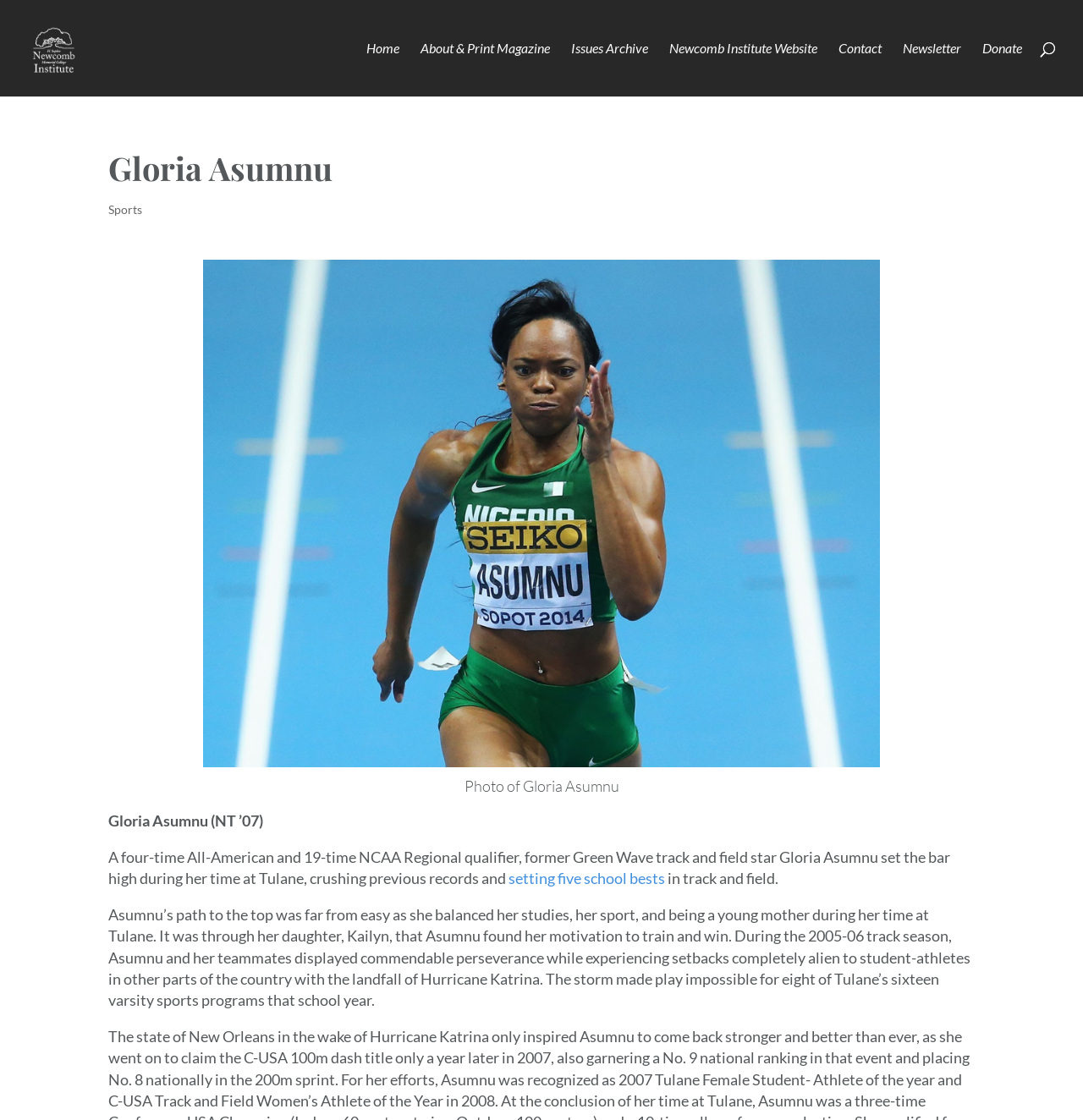Kindly determine the bounding box coordinates for the clickable area to achieve the given instruction: "Visit the Home page".

[0.338, 0.038, 0.369, 0.086]